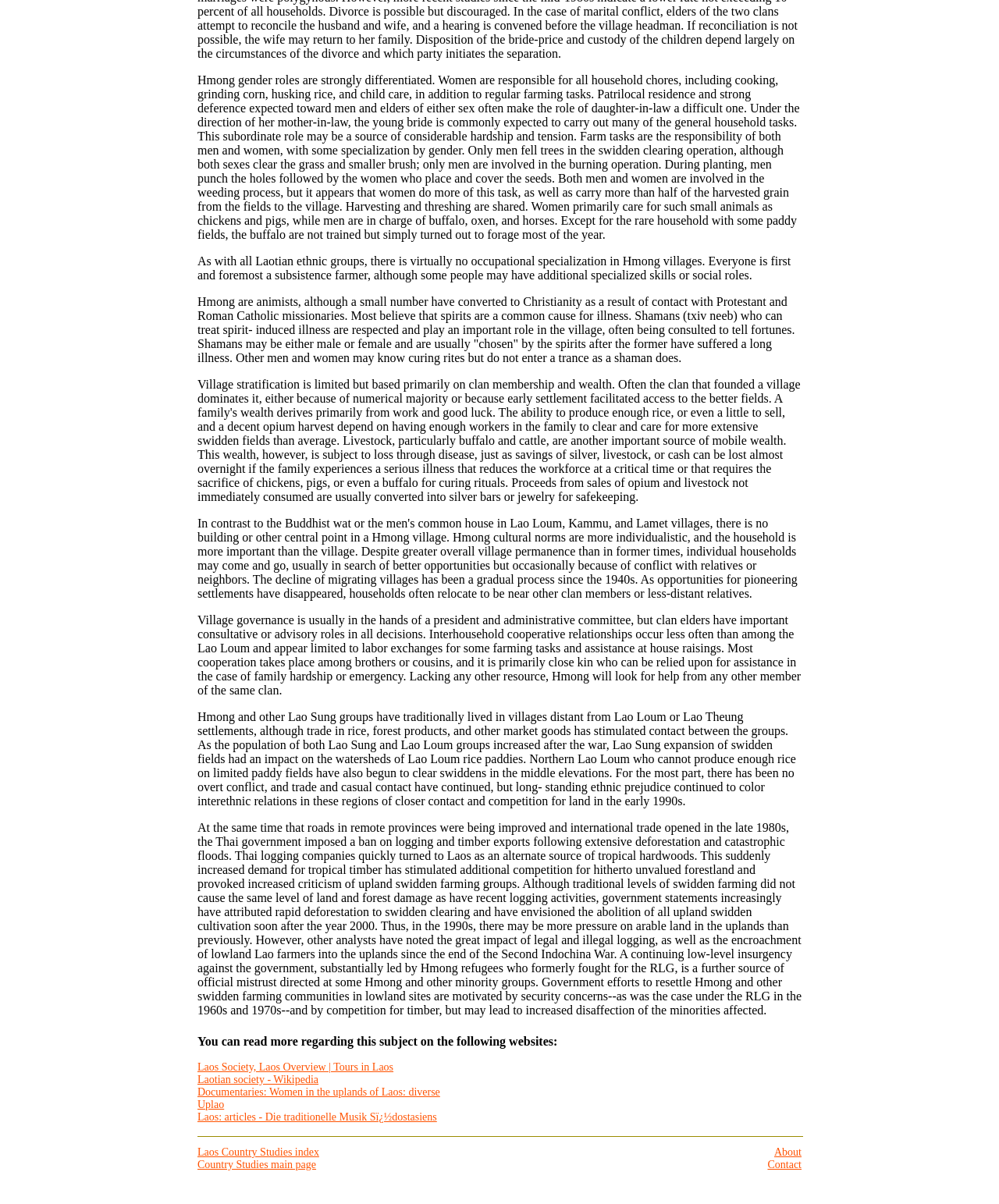What is the topic of the webpage?
Answer briefly with a single word or phrase based on the image.

Laos